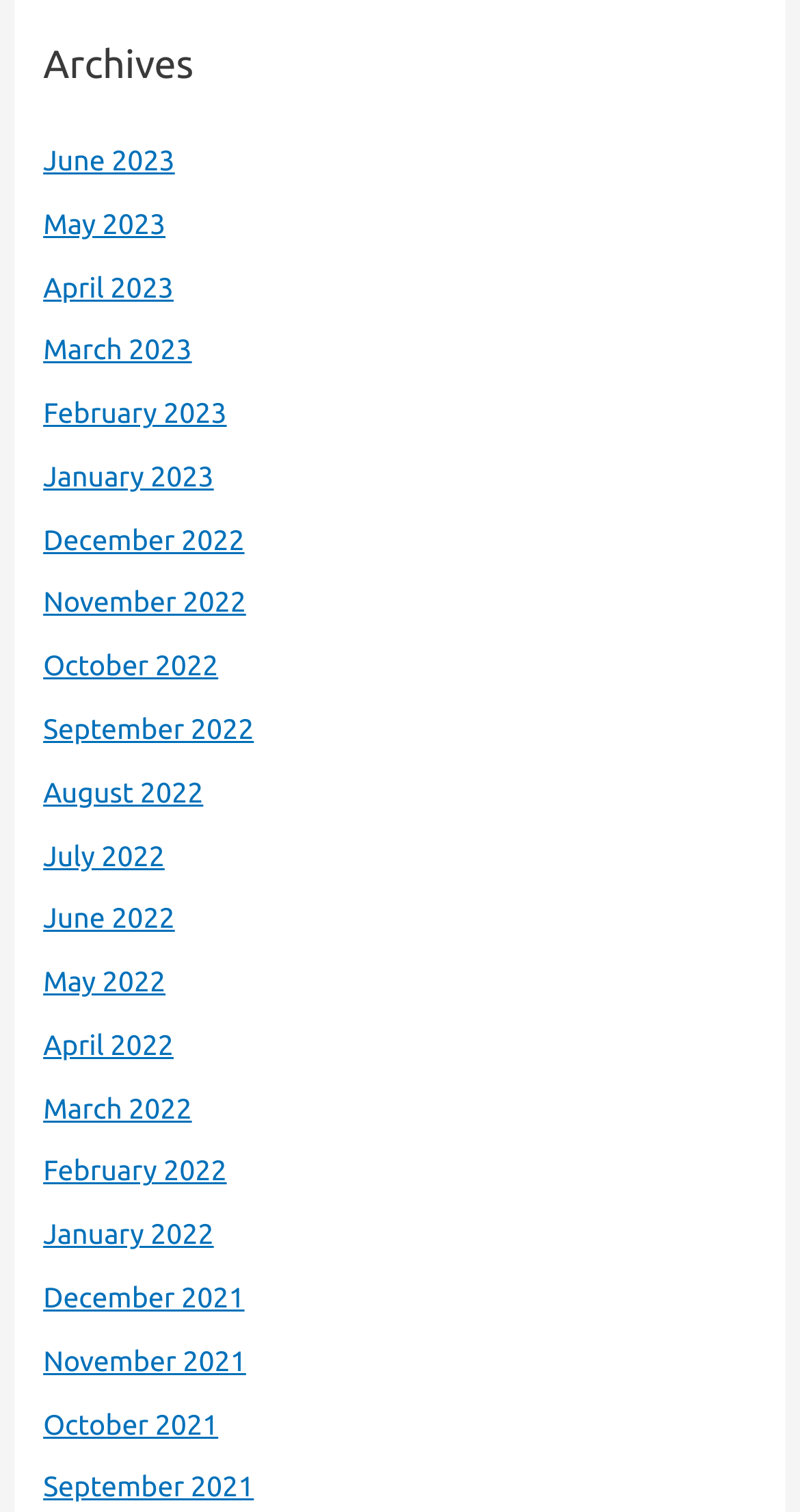Provide a short answer using a single word or phrase for the following question: 
Are the months listed in chronological order?

Yes